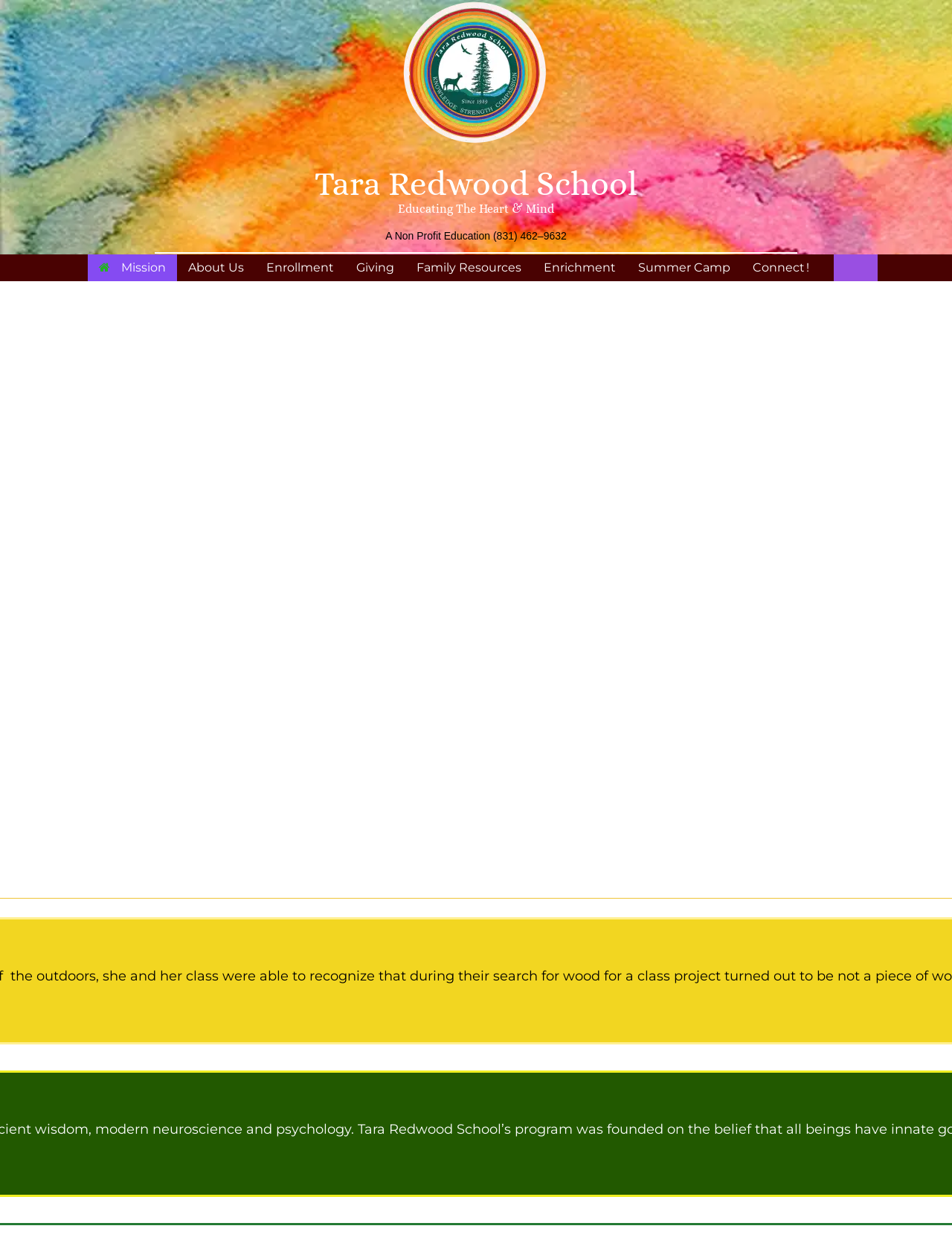What is the mission of Tara Redwood School?
Please answer the question with a detailed and comprehensive explanation.

The mission is mentioned as a link on the top navigation bar, with a bounding box coordinate of [0.092, 0.203, 0.186, 0.225]. The link is represented by the Unicode character '' followed by the text 'Mission'.